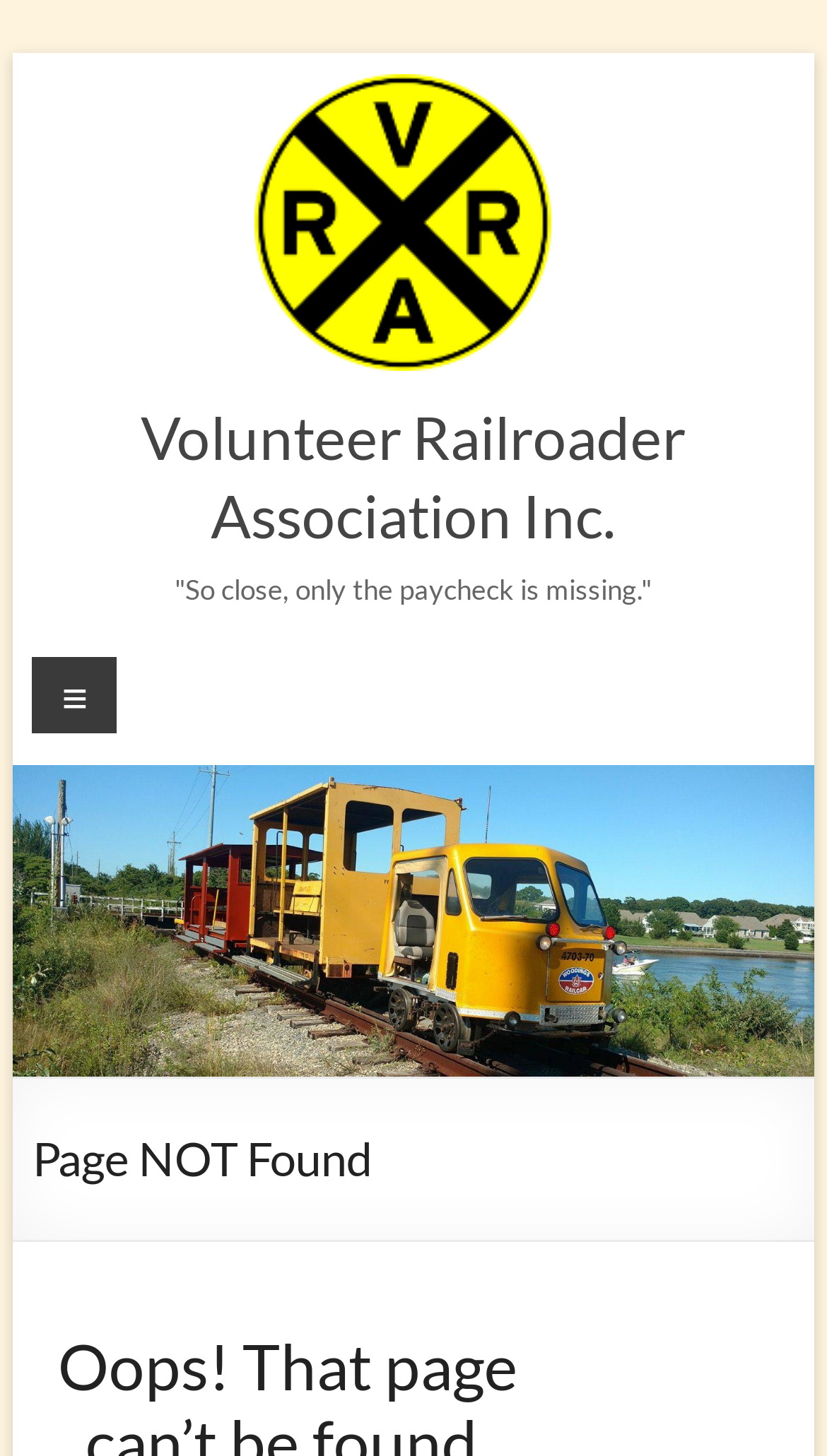What is the purpose of the 'Skip to content' link?
Based on the screenshot, respond with a single word or phrase.

To skip to main content